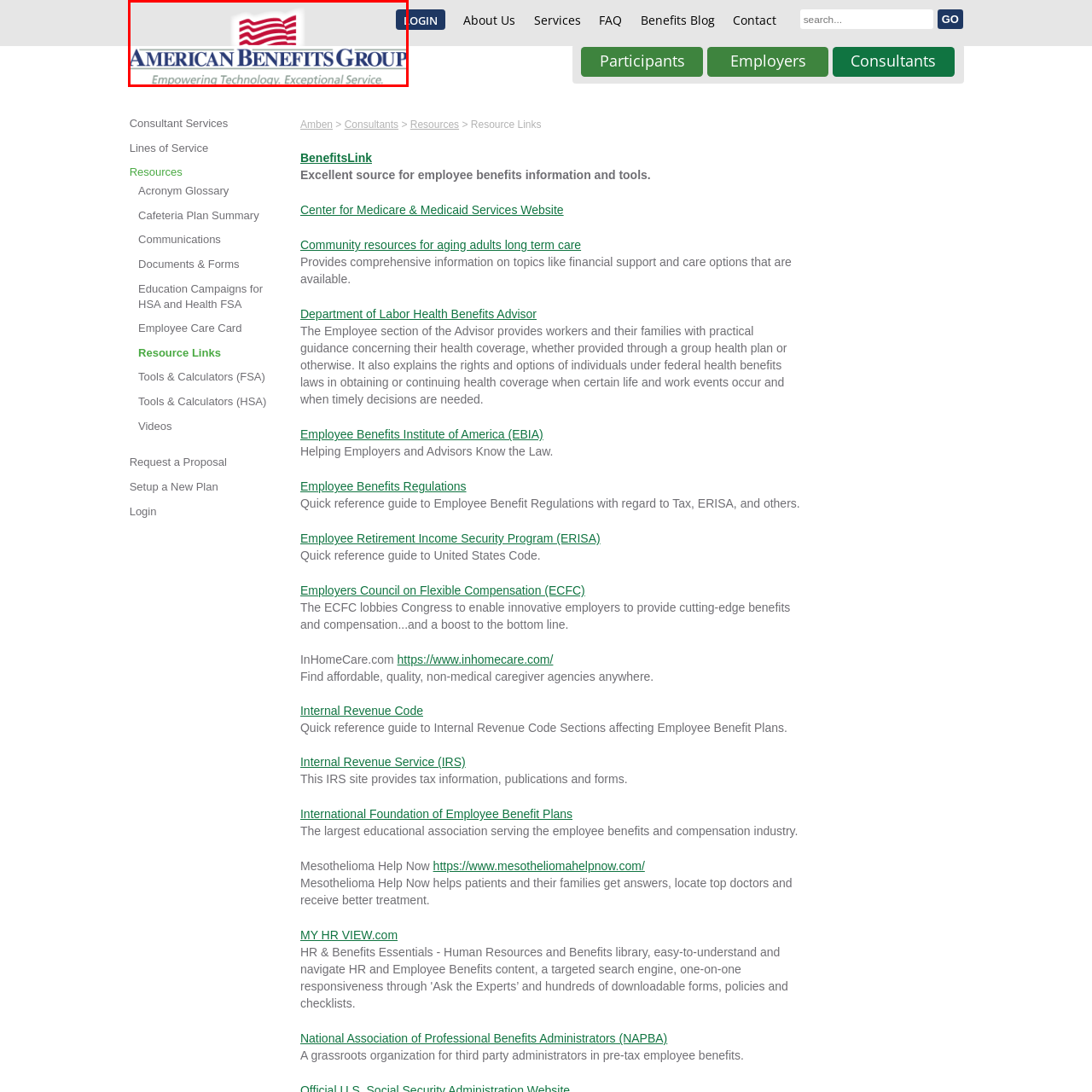Create a thorough description of the image portion outlined in red.

The image displays the logo of the American Benefits Group, featuring the company name prominently in blue letters. Above the name, there is a stylized graphic of red and white stripes, reminiscent of an American flag, symbolizing patriotism and national service. Beneath the logo, the tagline "Empowering Technology. Exceptional Service." conveys the company’s commitment to using technology to enhance the quality of service they provide. Additionally, there is a "LOGIN" button positioned to the right, indicating functionality for user access on their platform. This logo serves as a visual representation of the organization’s mission to deliver exceptional employee benefit solutions.